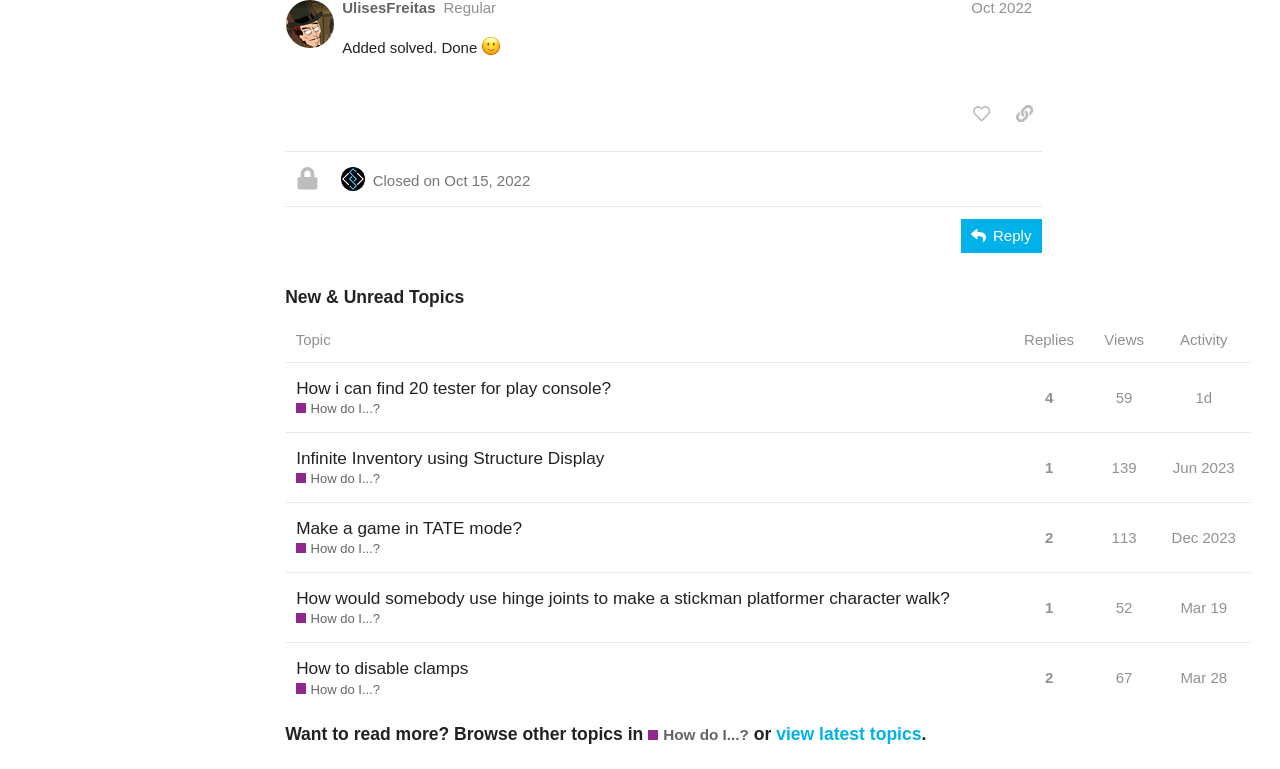Who is the author of the post with ID #6?
Can you provide an in-depth and detailed response to the question?

I found the post with ID #6, which has the author '@Silver-Streak'.